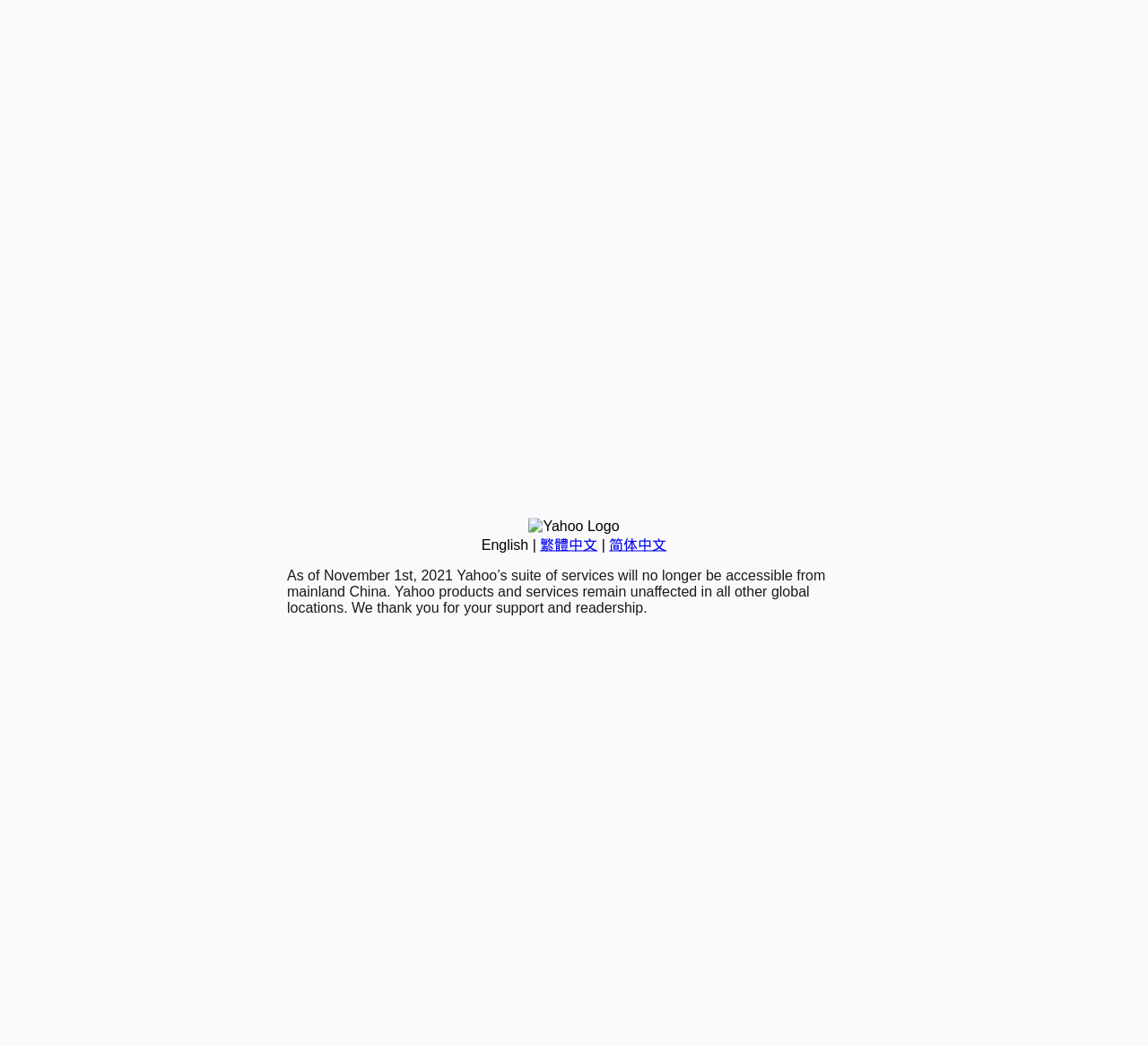Please provide the bounding box coordinates in the format (top-left x, top-left y, bottom-right x, bottom-right y). Remember, all values are floating point numbers between 0 and 1. What is the bounding box coordinate of the region described as: Submit

None